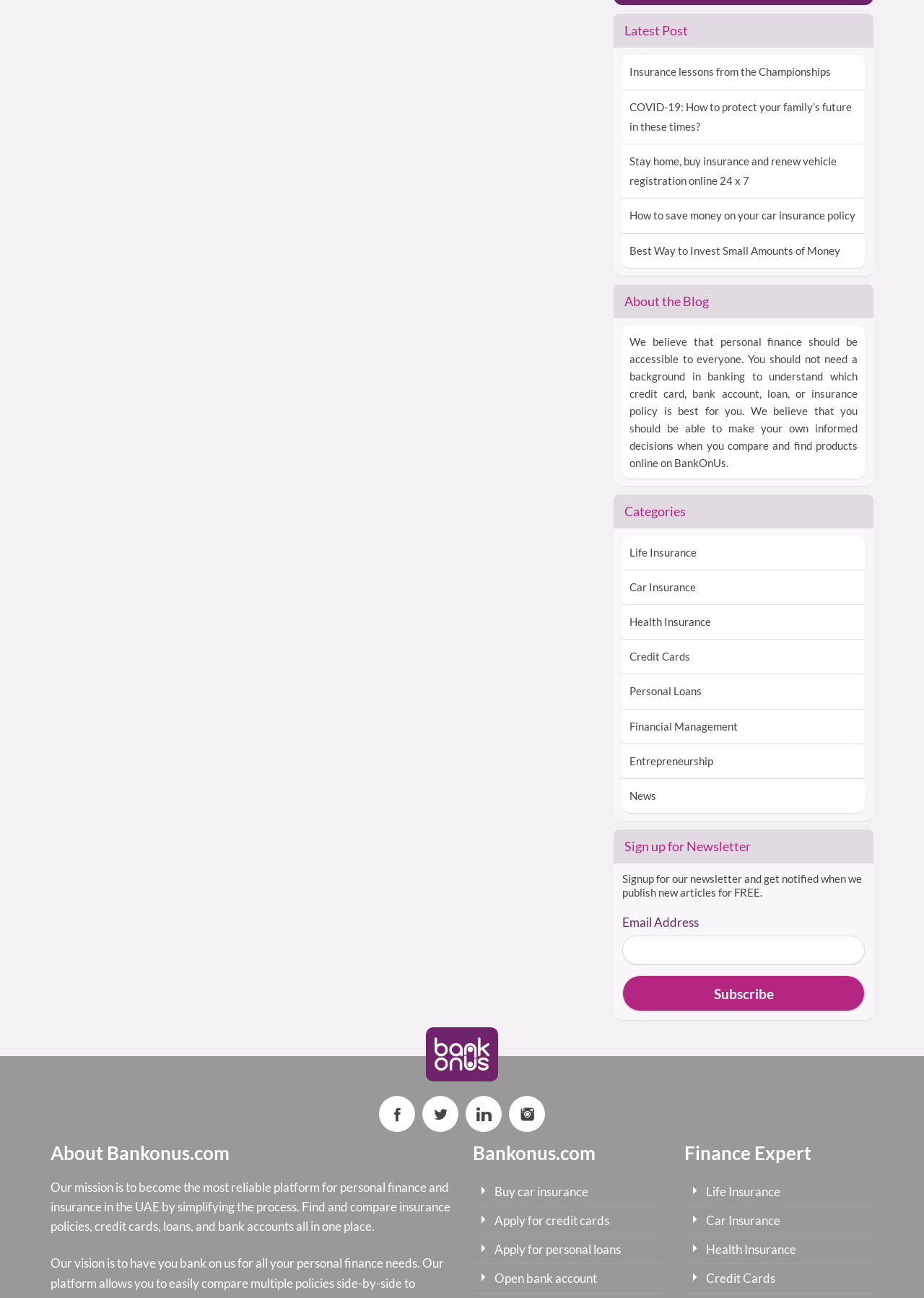Provide the bounding box coordinates in the format (top-left x, top-left y, bottom-right x, bottom-right y). All values are floating point numbers between 0 and 1. Determine the bounding box coordinate of the UI element described as: parent_node: Email Address name="mc_mv_EMAIL"

[0.673, 0.721, 0.936, 0.743]